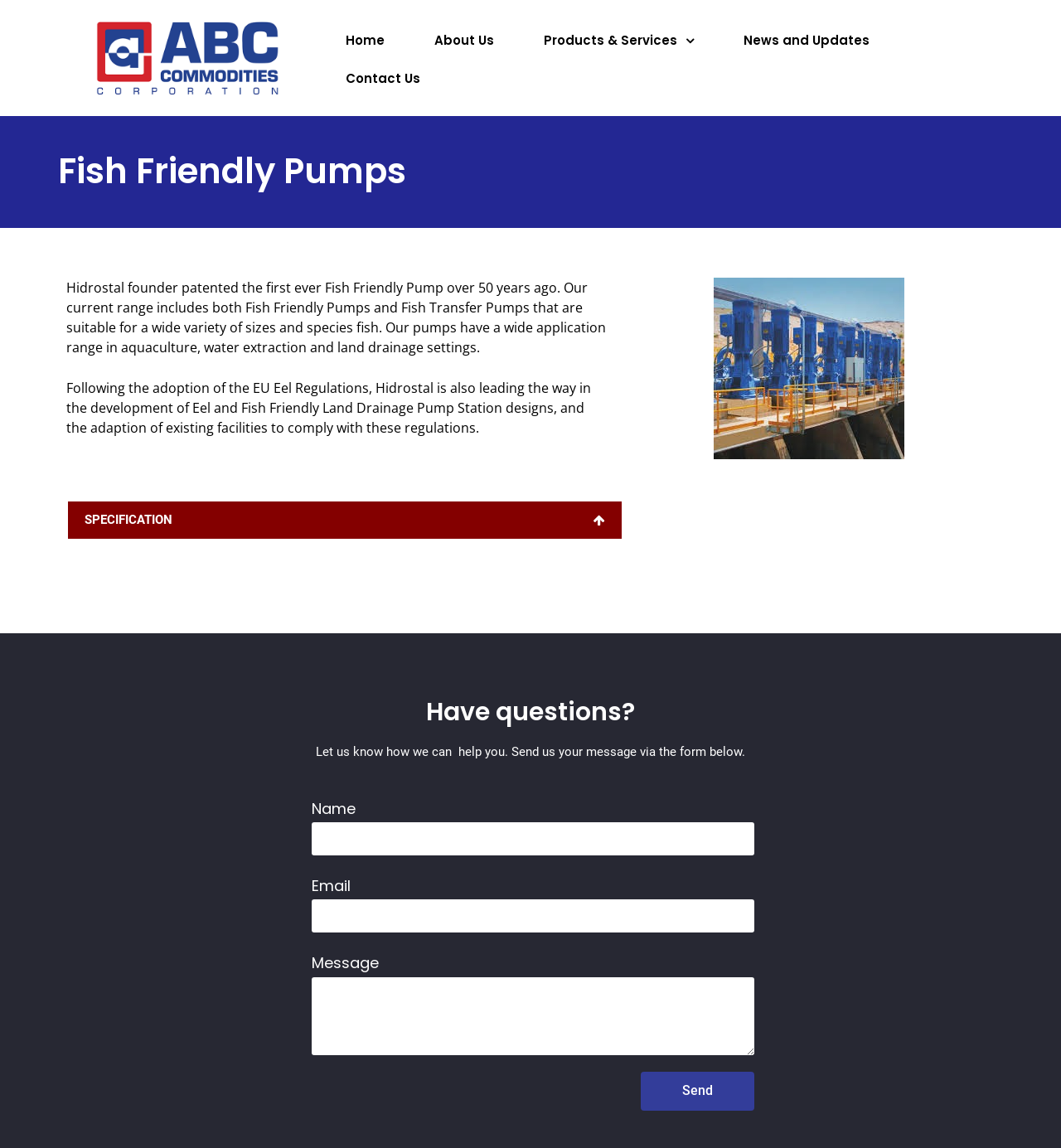Use a single word or phrase to respond to the question:
What is the purpose of the pumps?

Aquaculture, water extraction, and land drainage